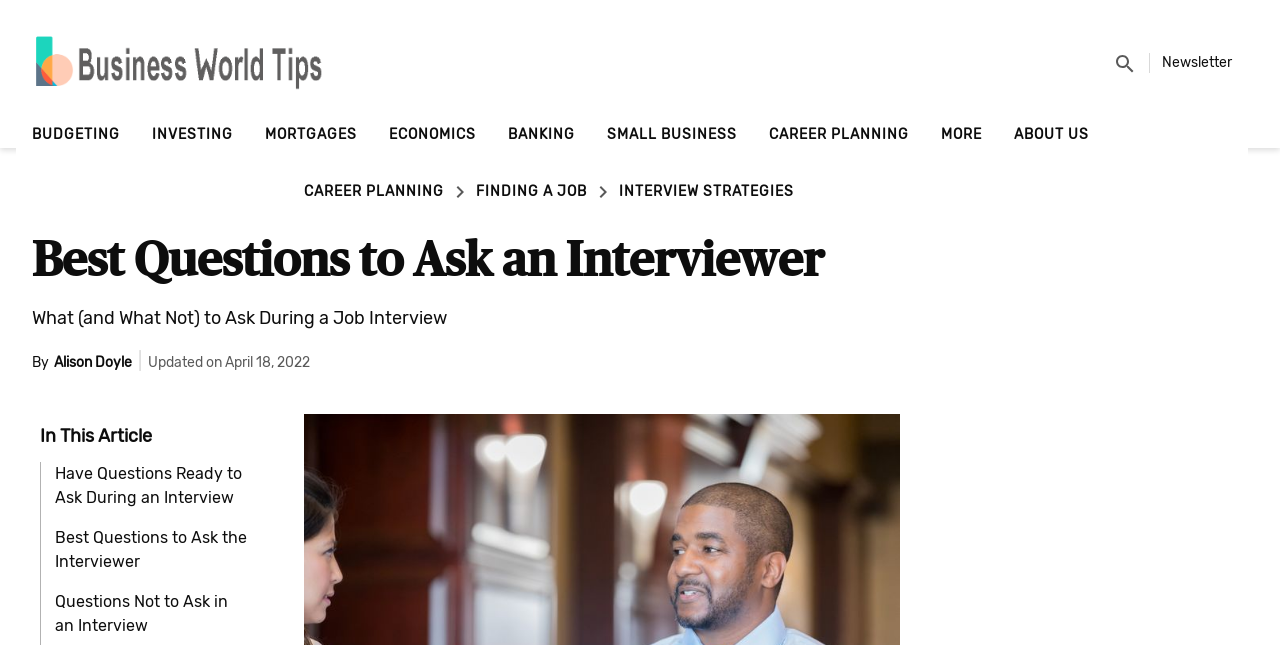Please provide the bounding box coordinates for the element that needs to be clicked to perform the following instruction: "read the article by Alison Doyle". The coordinates should be given as four float numbers between 0 and 1, i.e., [left, top, right, bottom].

[0.042, 0.549, 0.103, 0.575]